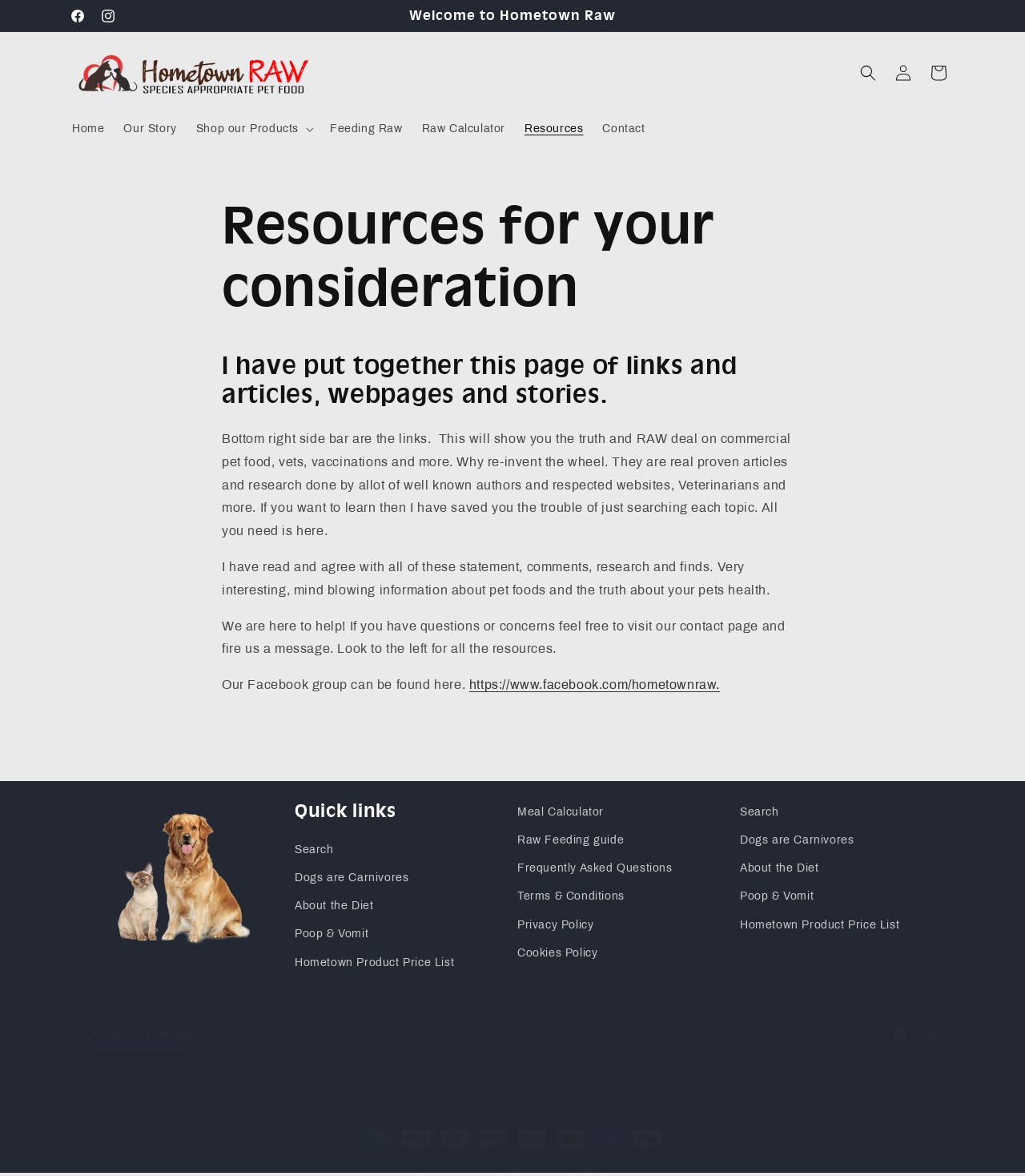Please find the bounding box for the following UI element description. Provide the coordinates in (top-left x, top-left y, bottom-right x, bottom-right y) format, with values between 0 and 1: Shop our Products

[0.182, 0.095, 0.313, 0.124]